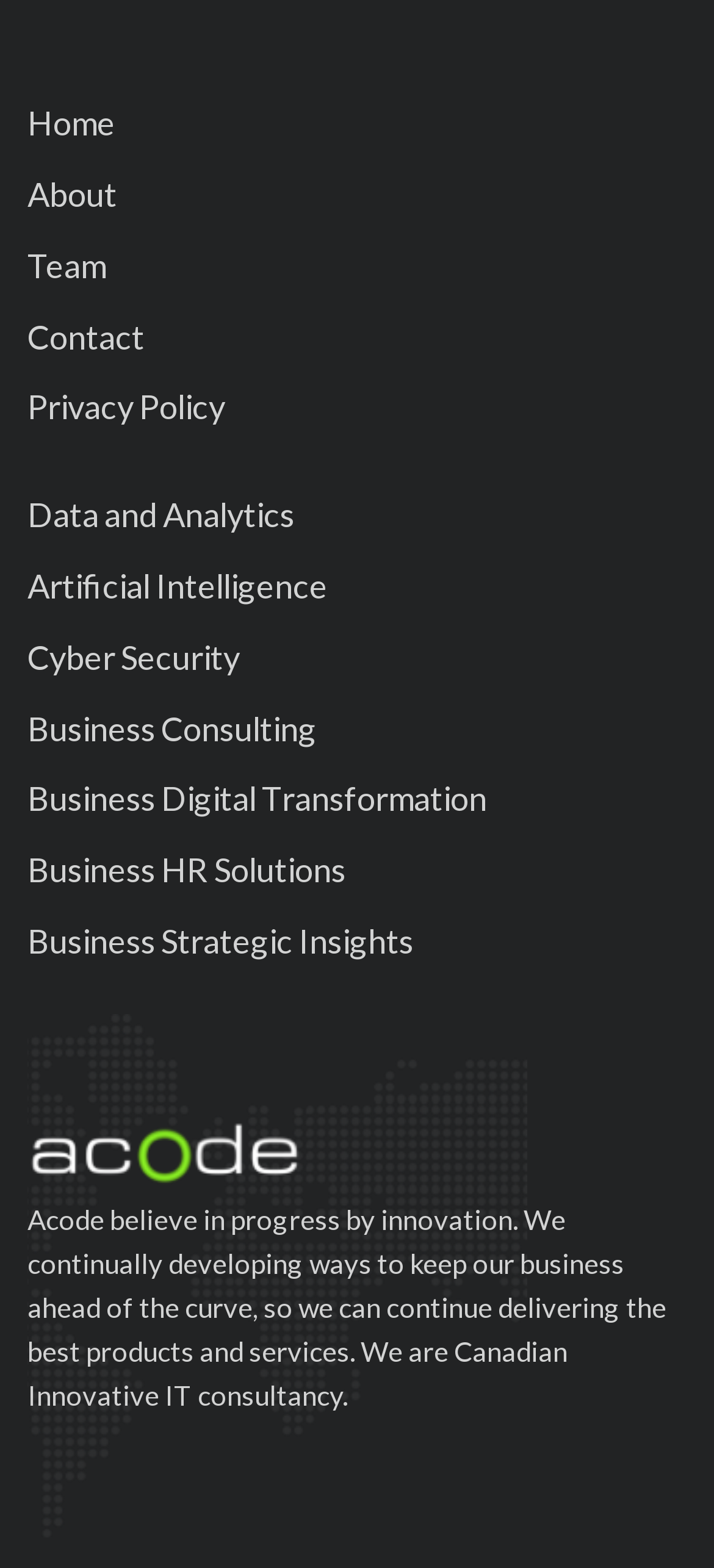Using a single word or phrase, answer the following question: 
How many links are in the top navigation menu?

11